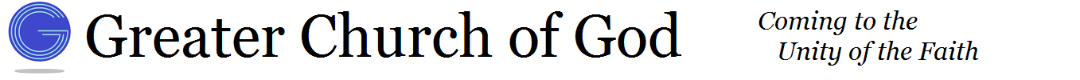What is the phrase inscribed beneath the church's name?
Observe the image and answer the question with a one-word or short phrase response.

Coming to the Unity of the Faith